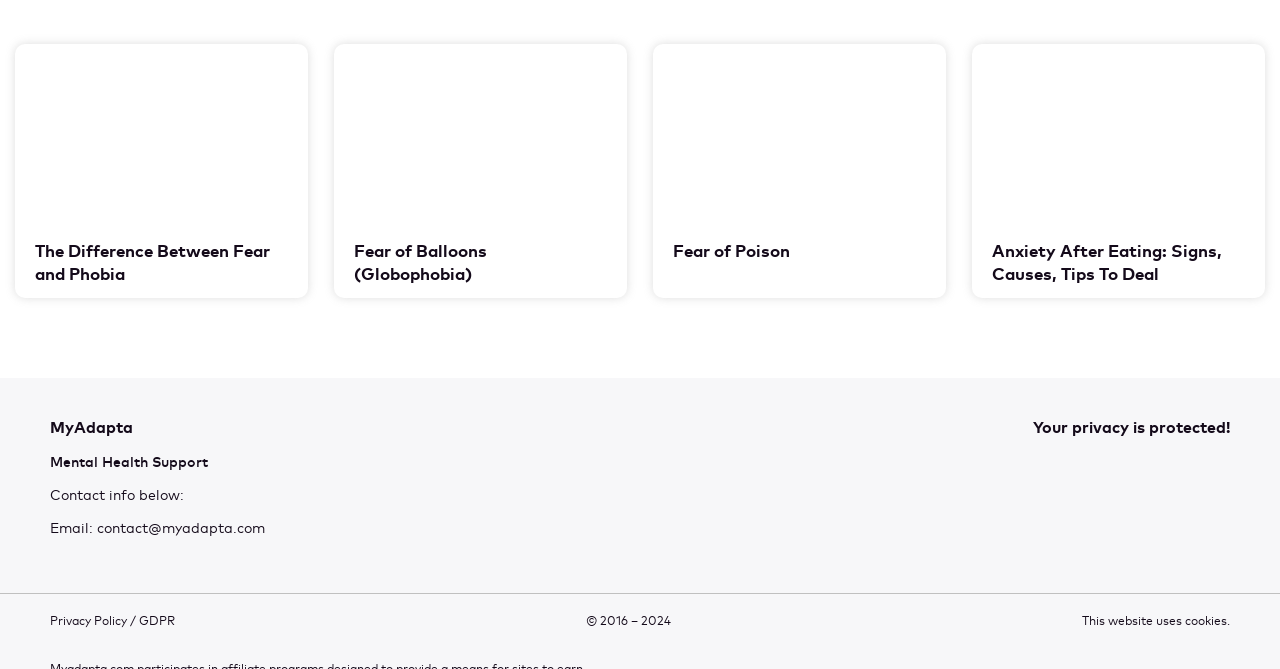Locate the bounding box coordinates of the area you need to click to fulfill this instruction: 'View the privacy policy'. The coordinates must be in the form of four float numbers ranging from 0 to 1: [left, top, right, bottom].

[0.039, 0.921, 0.137, 0.939]